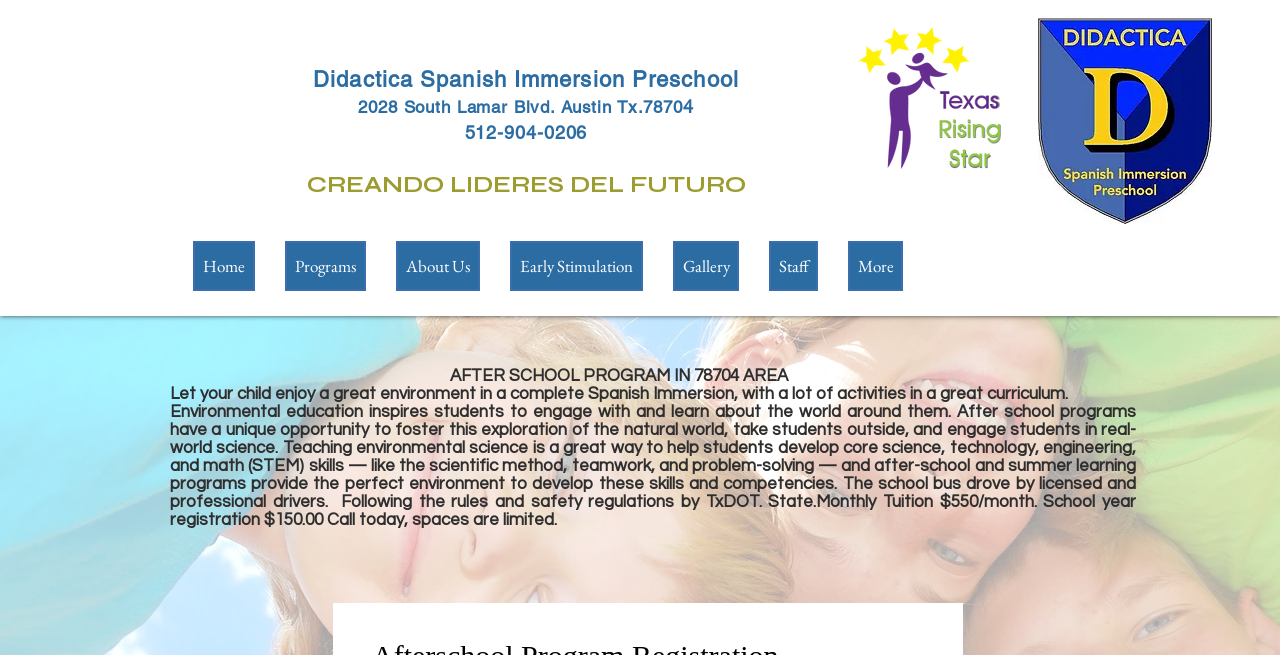Please provide a comprehensive response to the question based on the details in the image: What is the phone number of Didactica Spanish Immersion Preschool?

I found the phone number by looking at the heading element that contains the text 'Didactica Spanish Immersion Preschool 2028 South Lamar Blvd. Austin Tx.78704 512-904-0206 CREANDO LIDERES DEL FUTURO'.